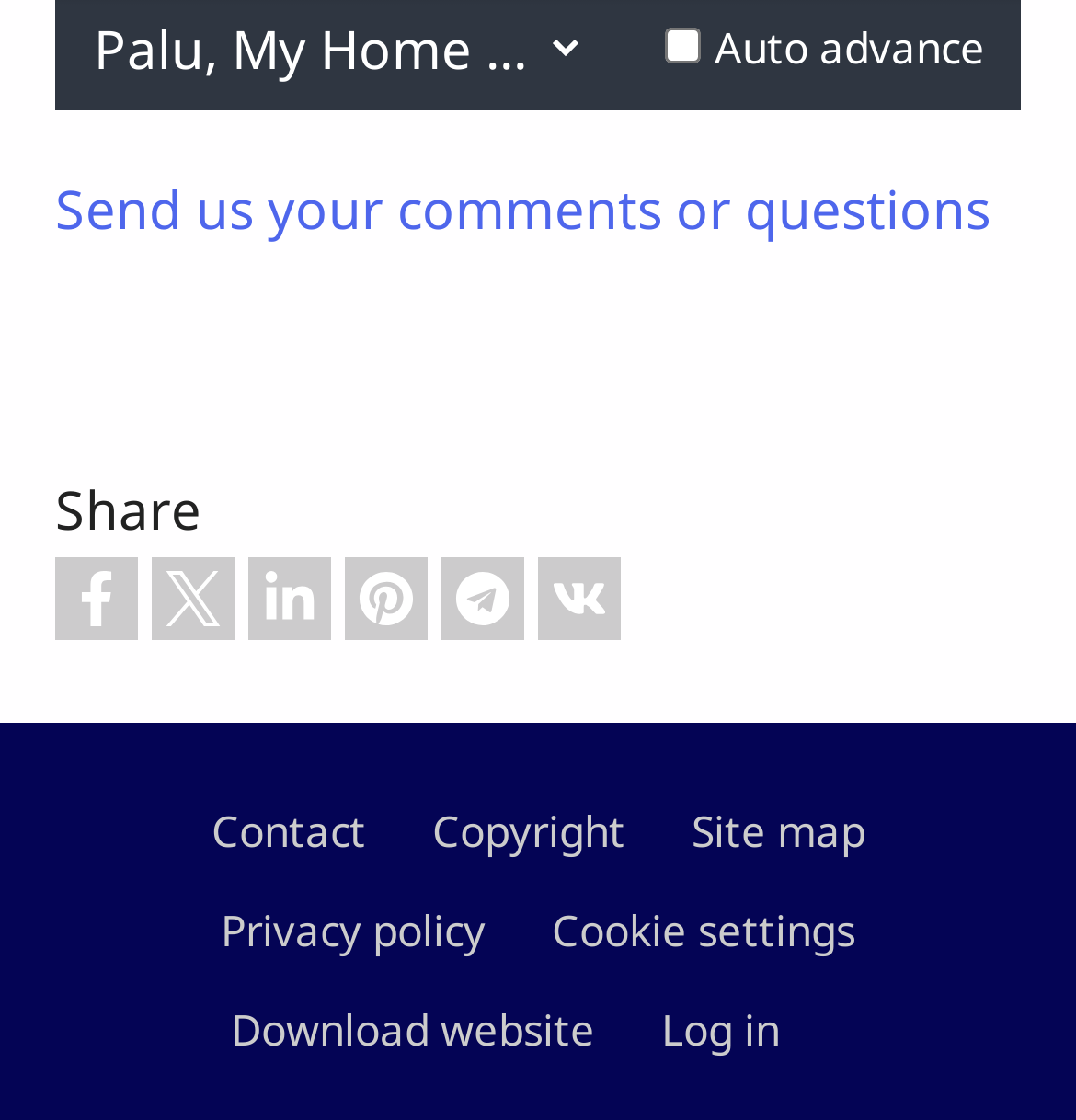How many links are in the Footer section?
Using the information presented in the image, please offer a detailed response to the question.

There are seven links in the Footer section, including Contact, Copyright, Site map, Privacy policy, Cookie settings, Download website, and Log in.